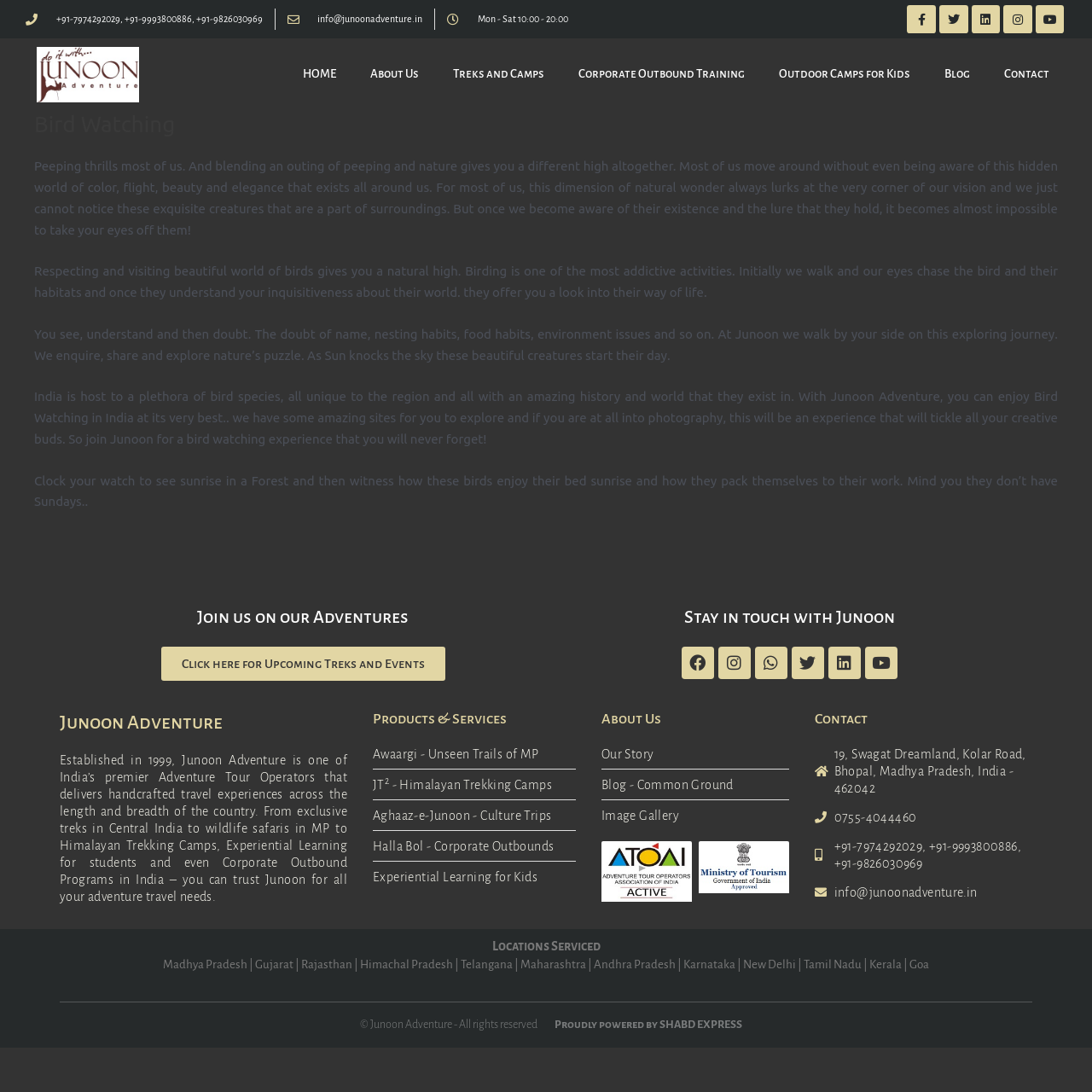Find the bounding box coordinates for the area that must be clicked to perform this action: "Explore the Bird Watching section".

[0.031, 0.101, 0.969, 0.126]